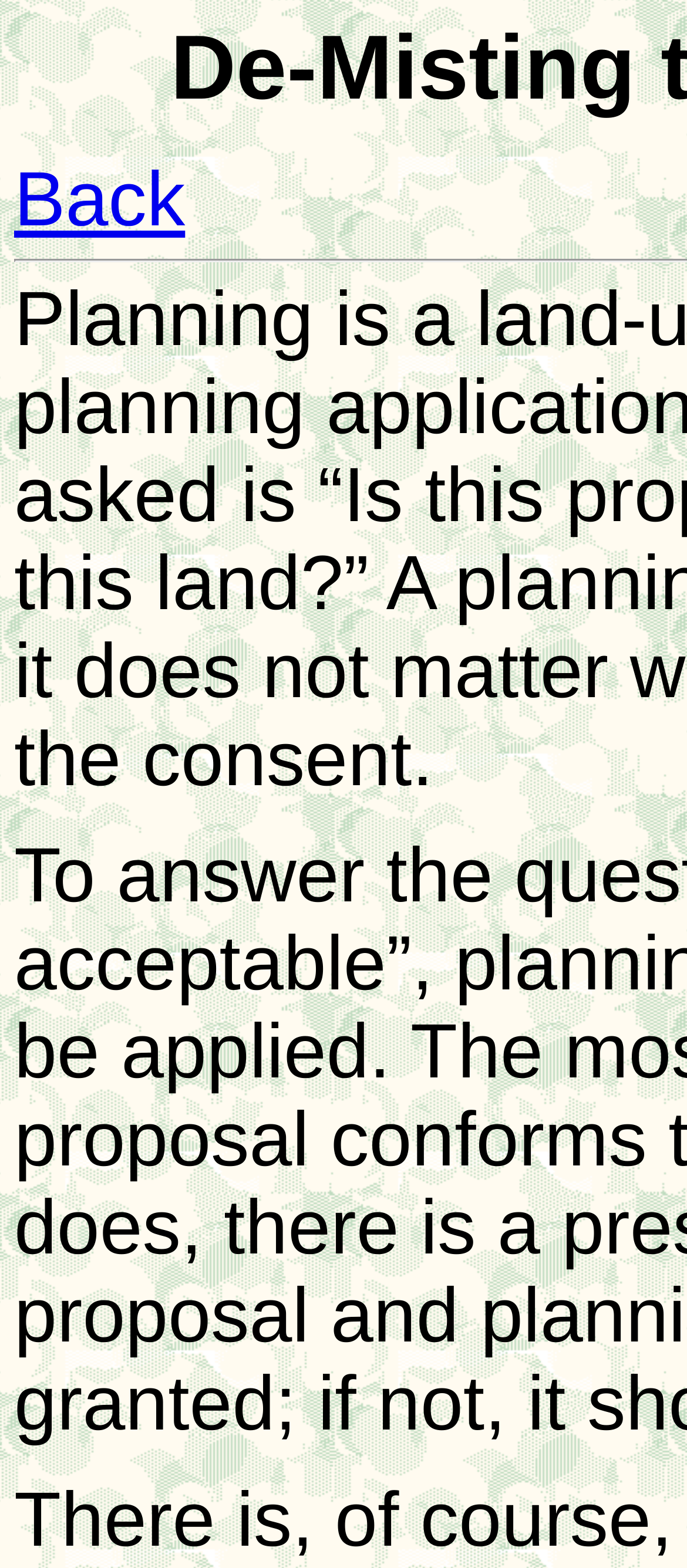Bounding box coordinates are to be given in the format (top-left x, top-left y, bottom-right x, bottom-right y). All values must be floating point numbers between 0 and 1. Provide the bounding box coordinate for the UI element described as: Back

[0.021, 0.1, 0.269, 0.155]